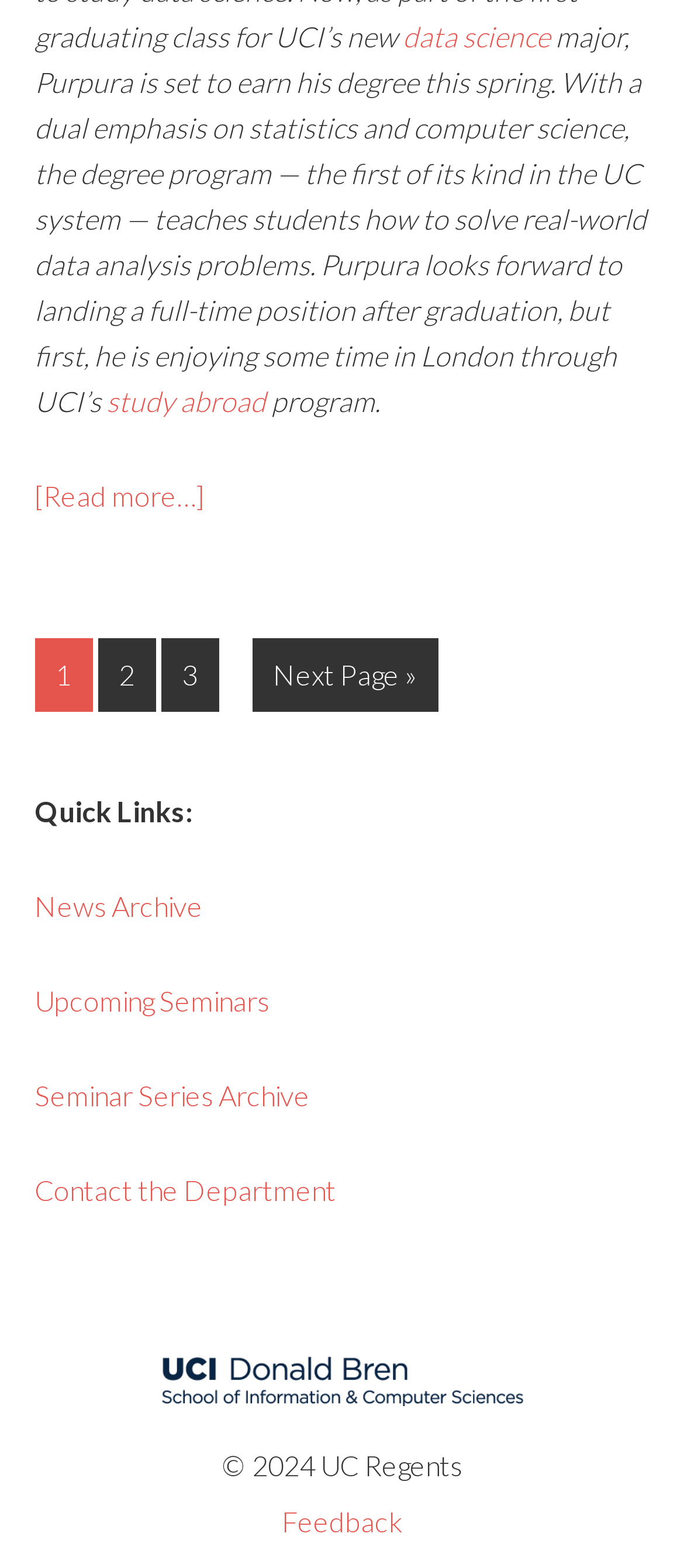Look at the image and write a detailed answer to the question: 
What is the copyright year of the webpage?

The StaticText element at the bottom of the page contains the text '© 2024 UC Regents', which indicates that the copyright year of the webpage is 2024.